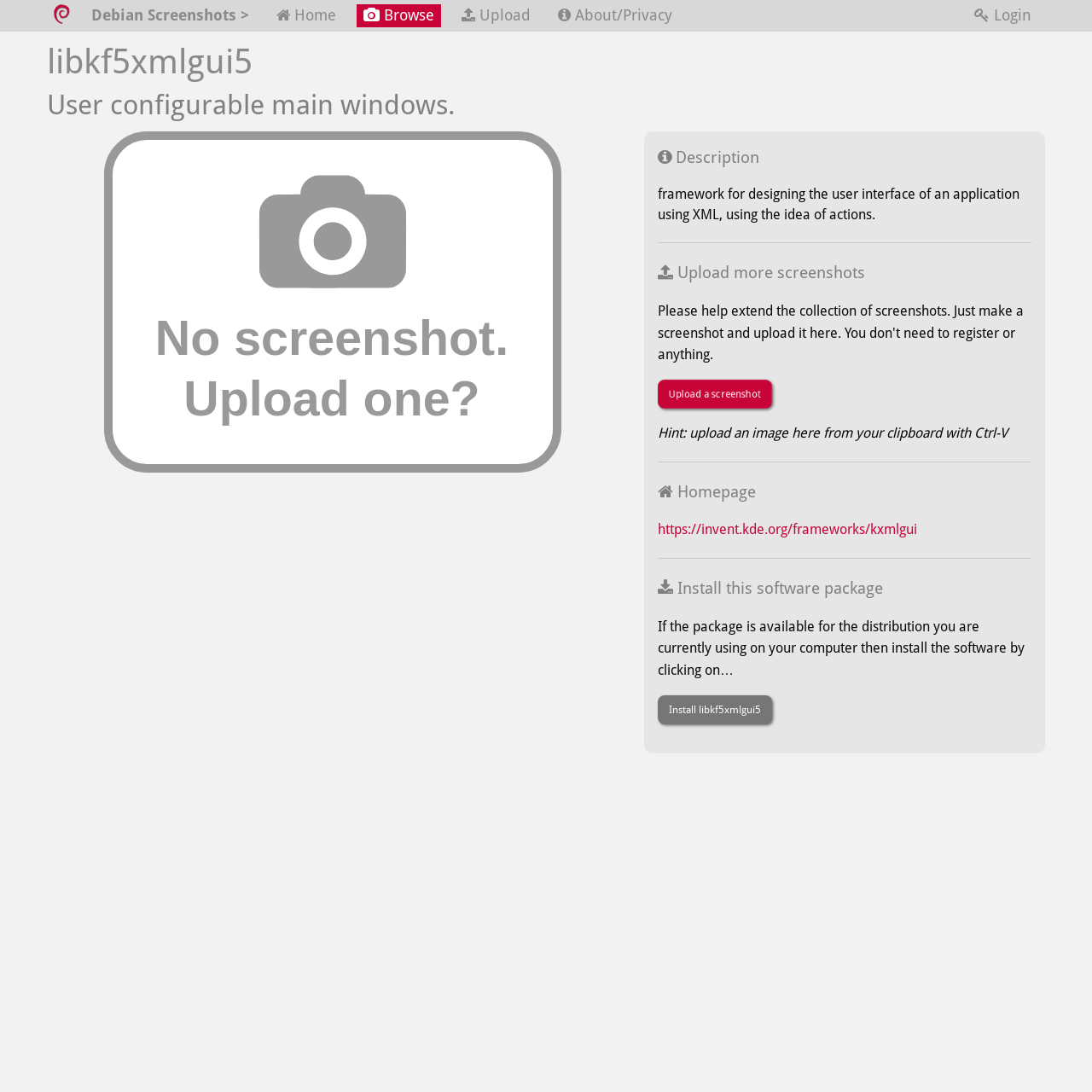Please specify the bounding box coordinates of the element that should be clicked to execute the given instruction: 'Visit the homepage of kxmlgui'. Ensure the coordinates are four float numbers between 0 and 1, expressed as [left, top, right, bottom].

[0.602, 0.478, 0.84, 0.493]